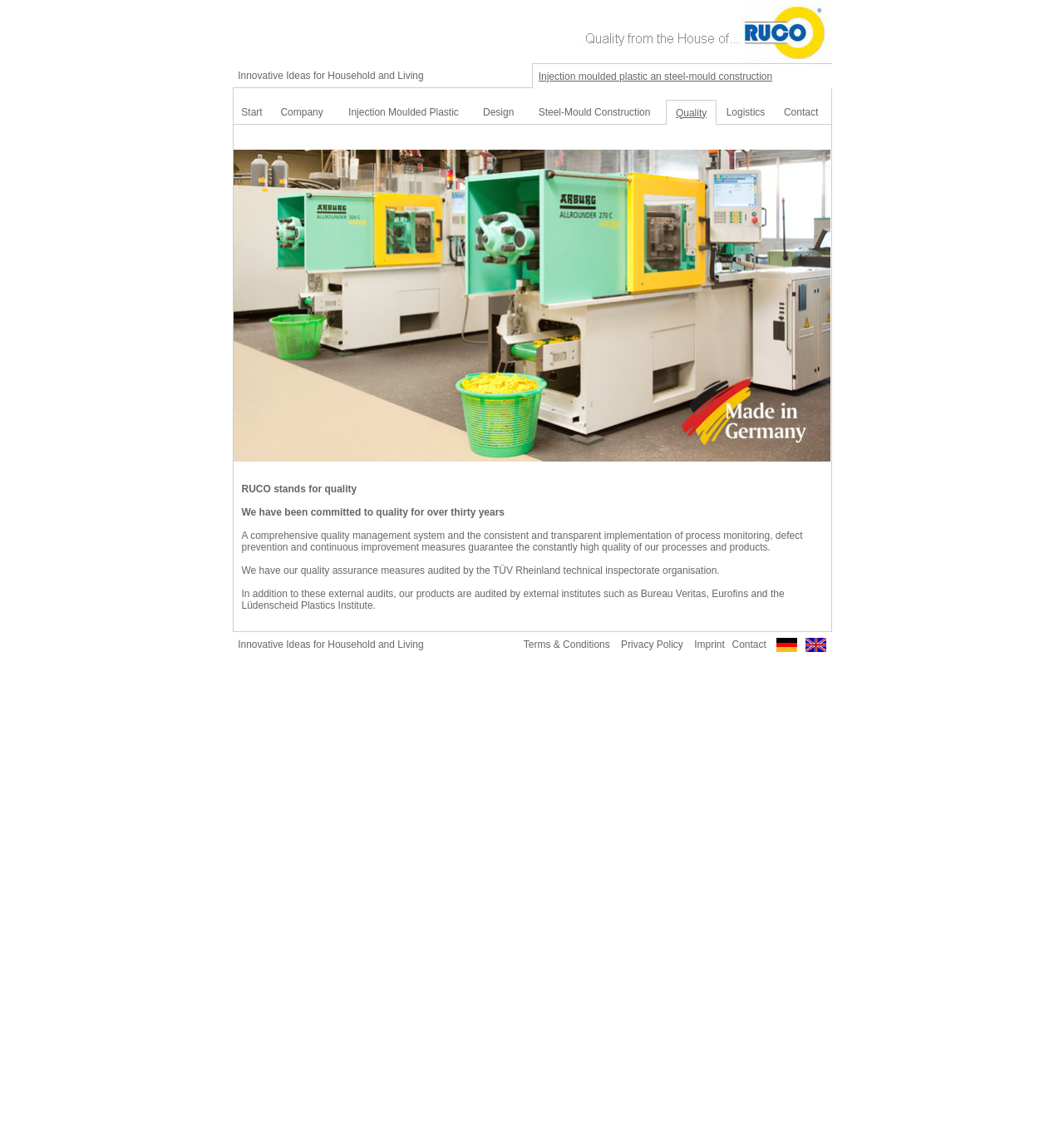Give an extensive and precise description of the webpage.

The webpage is about the quality standards of RUCO GmbH. At the top, there is a table with multiple rows and columns. The first row has a link to "Innovative Ideas for Household and Living". The second row has multiple links to different categories, including "Start", "Company", "Injection Moulded Plastic", "Design", "Quality", "Logistics", and "Contact". 

Below this table, there is a large block of text that describes RUCO's commitment to quality, including their quality management system, process monitoring, and external audits by organizations such as TÜV Rheinland, Bureau Veritas, Eurofins, and the Lüdenscheid Plastics Institute.

At the bottom of the page, there is another table with links to "Innovative Ideas for Household and Living", "Terms & Conditions", "Privacy Policy", "Imprint", and "Contact". There are also two images on the bottom right corner of the page.